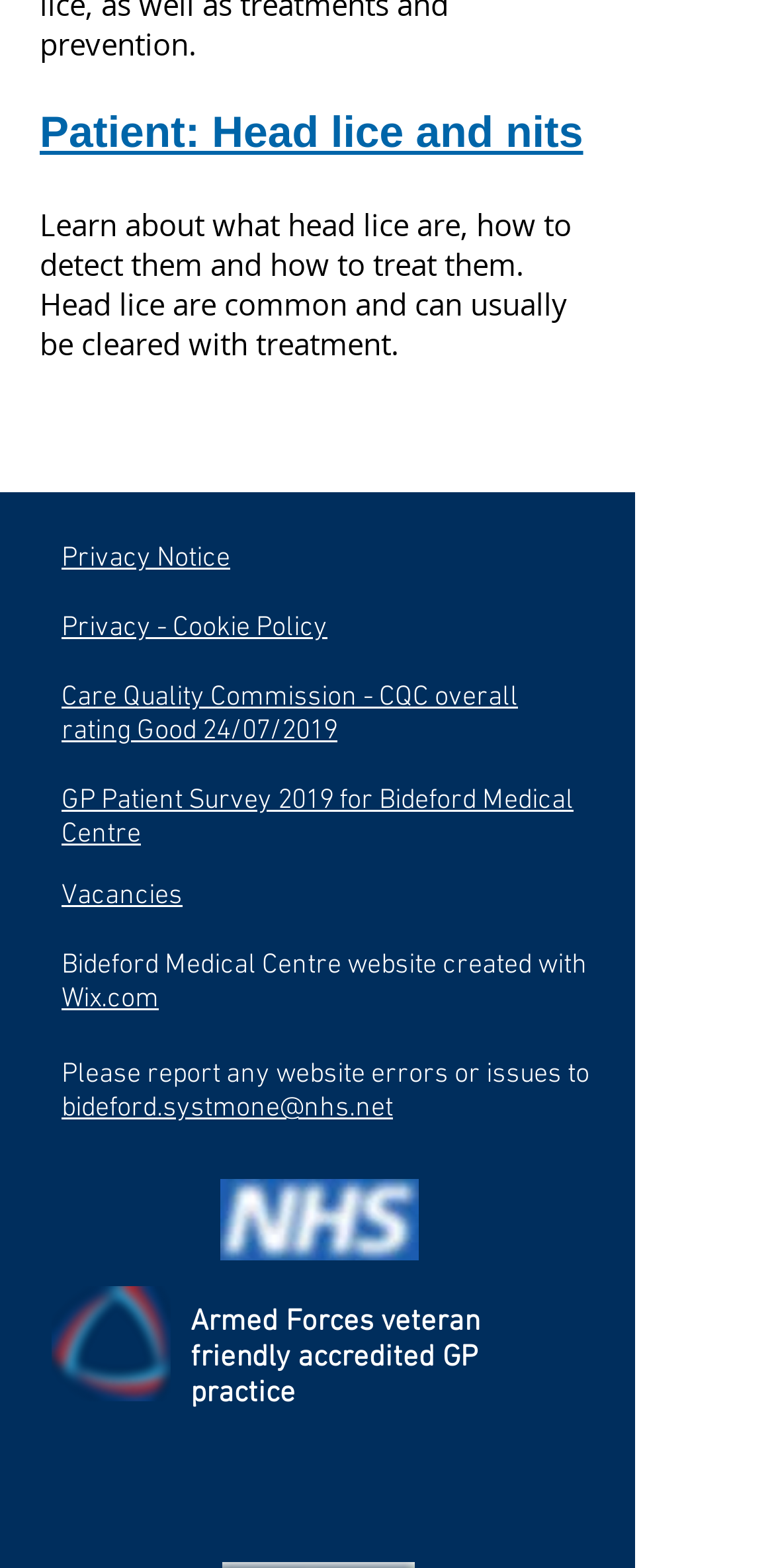Provide a one-word or brief phrase answer to the question:
What is the website platform used to create the Bideford Medical Centre website?

Wix.com